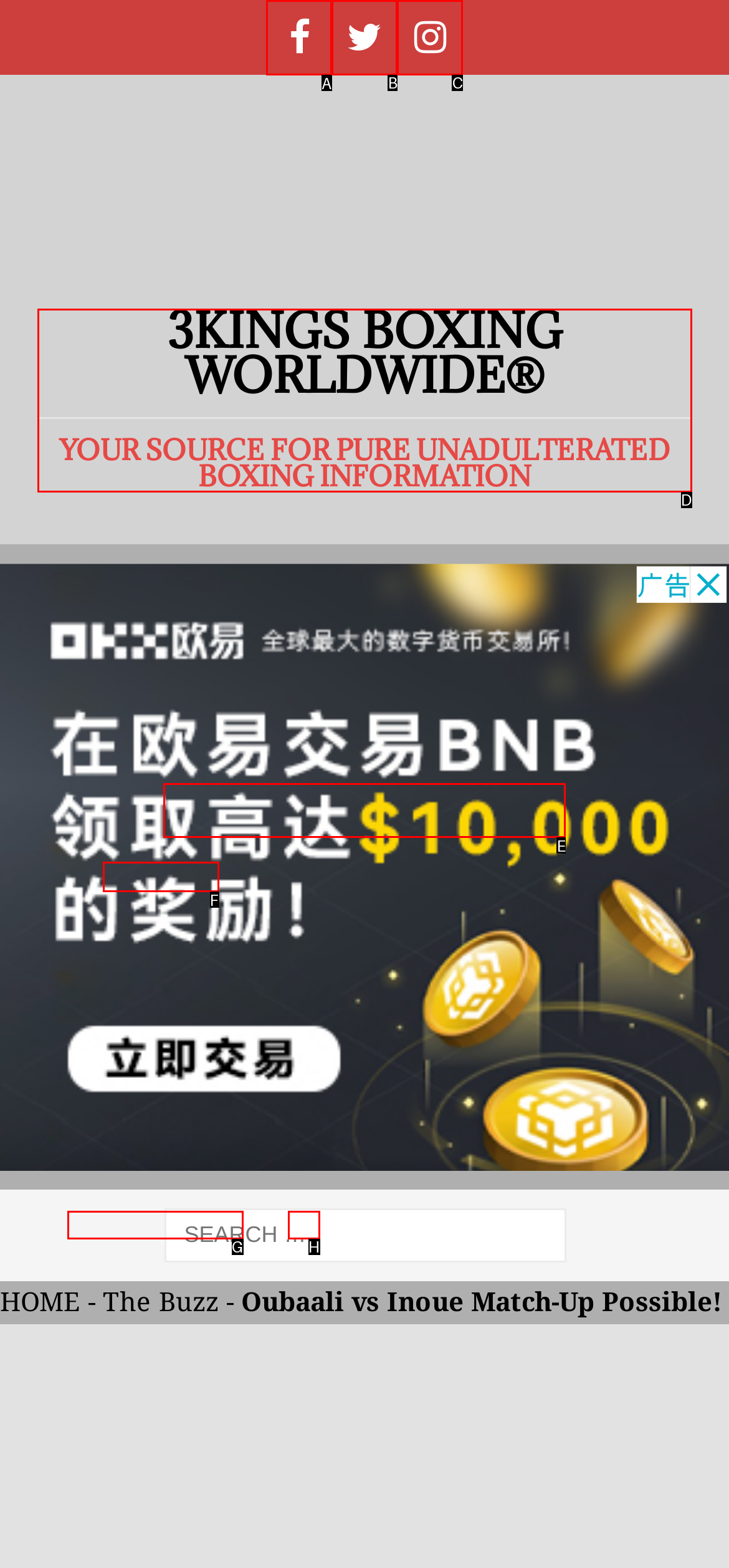Identify which lettered option completes the task: Visit Facebook page. Provide the letter of the correct choice.

A